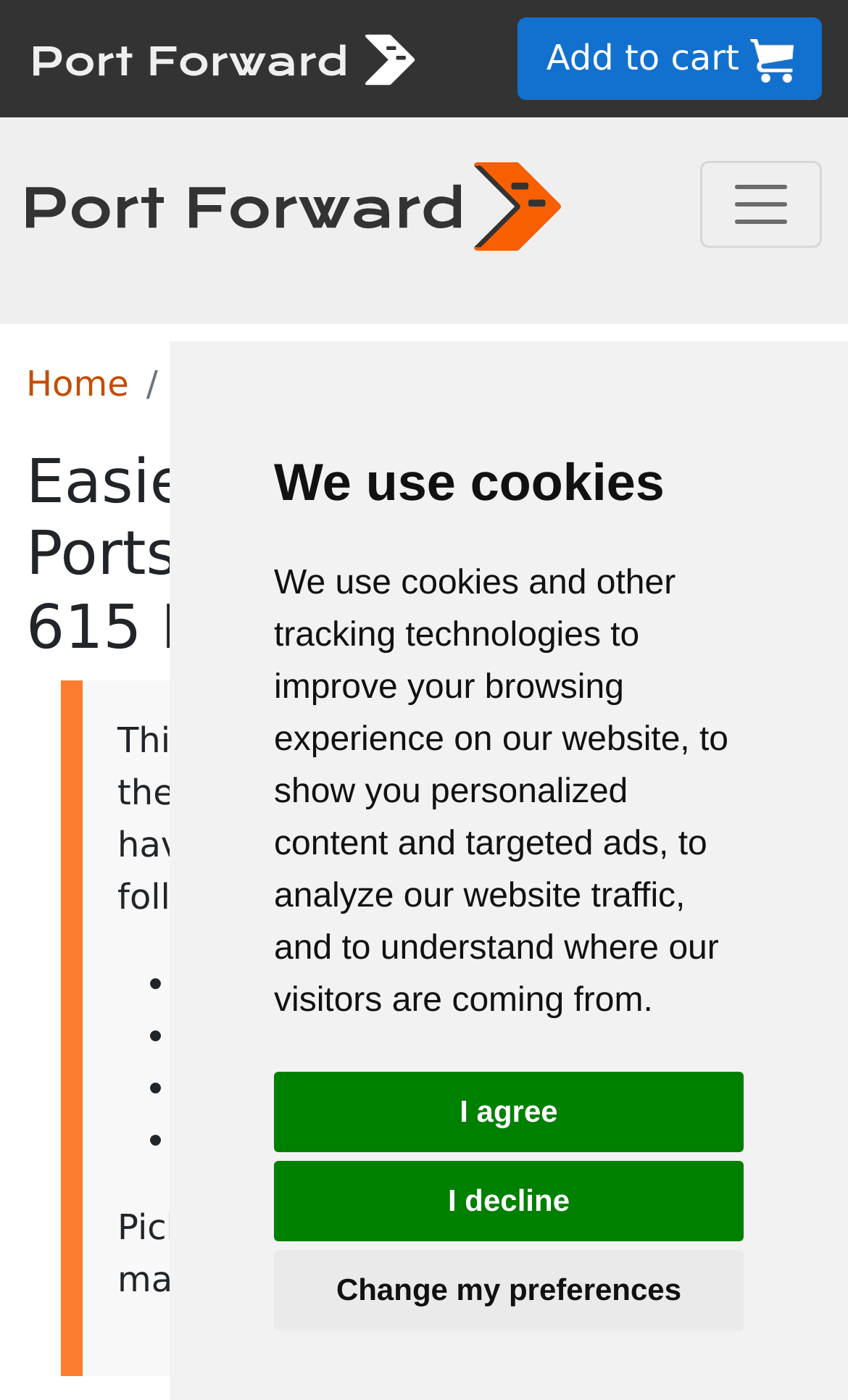Provide a brief response in the form of a single word or phrase:
How many related router guides are listed?

4